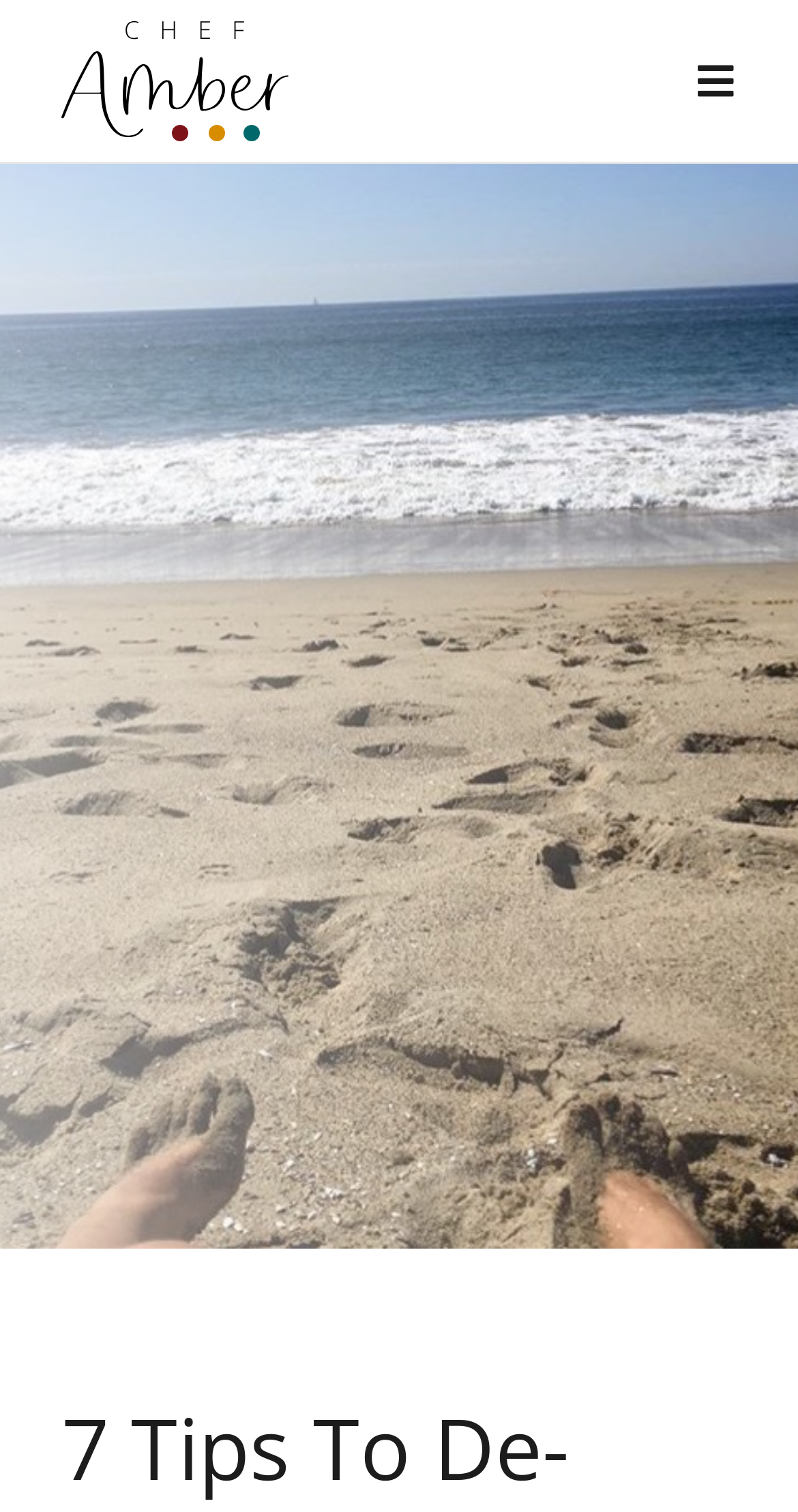Could you specify the bounding box coordinates for the clickable section to complete the following instruction: "Go to ABOUT page"?

[0.0, 0.121, 1.0, 0.209]